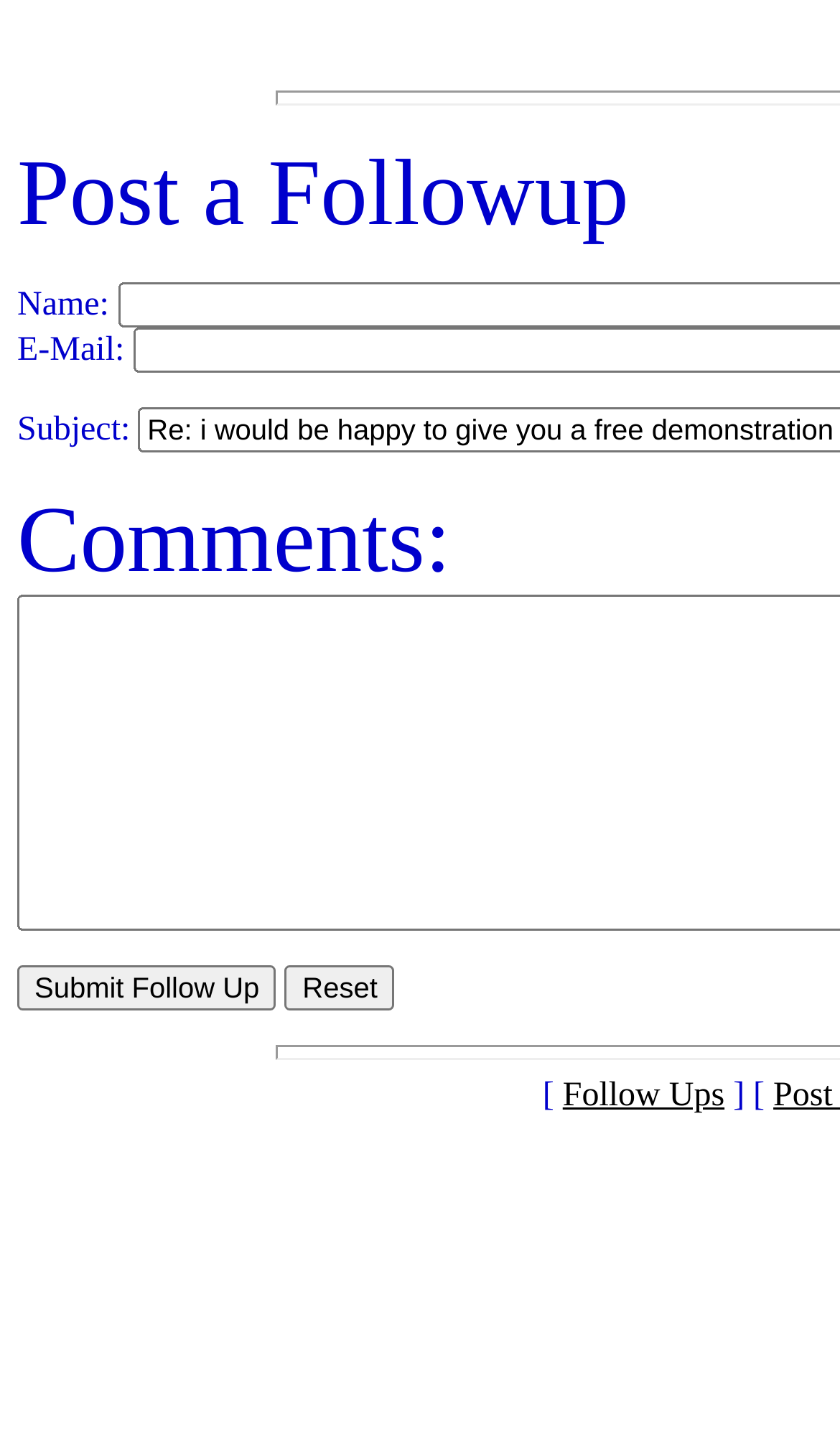What is the purpose of the 'Submit Follow Up' button?
Based on the visual details in the image, please answer the question thoroughly.

The 'Submit Follow Up' button is located below the 'Comments:' field, which suggests that it is used to submit a follow-up comment or message. The button's position and proximity to the comment field imply that it is the final step in the follow-up submission process.